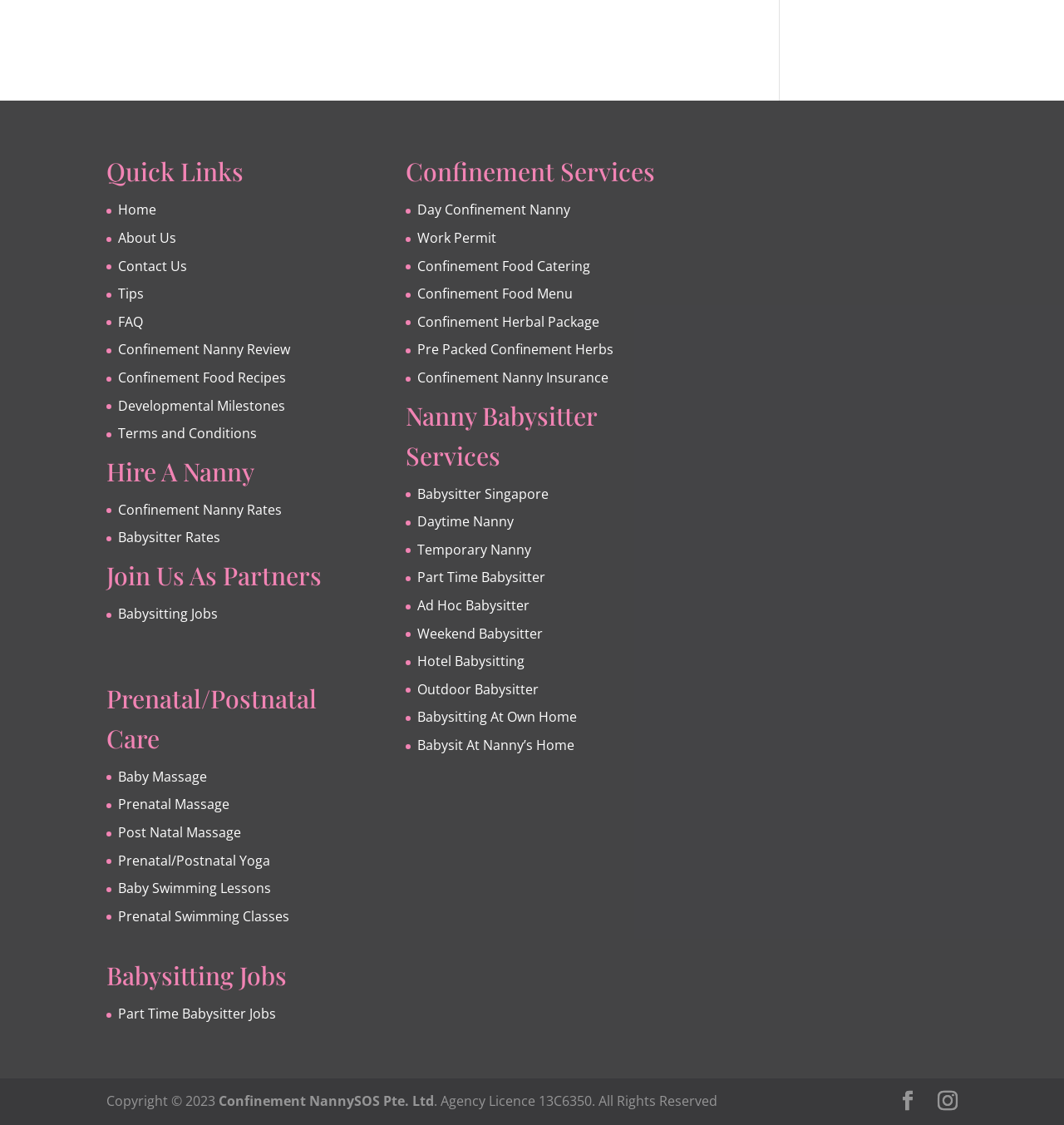Given the element description aria-label="emotioncrew.com" title="← emotioncrew.com", specify the bounding box coordinates of the corresponding UI element in the format (top-left x, top-left y, bottom-right x, bottom-right y). All values must be between 0 and 1.

None